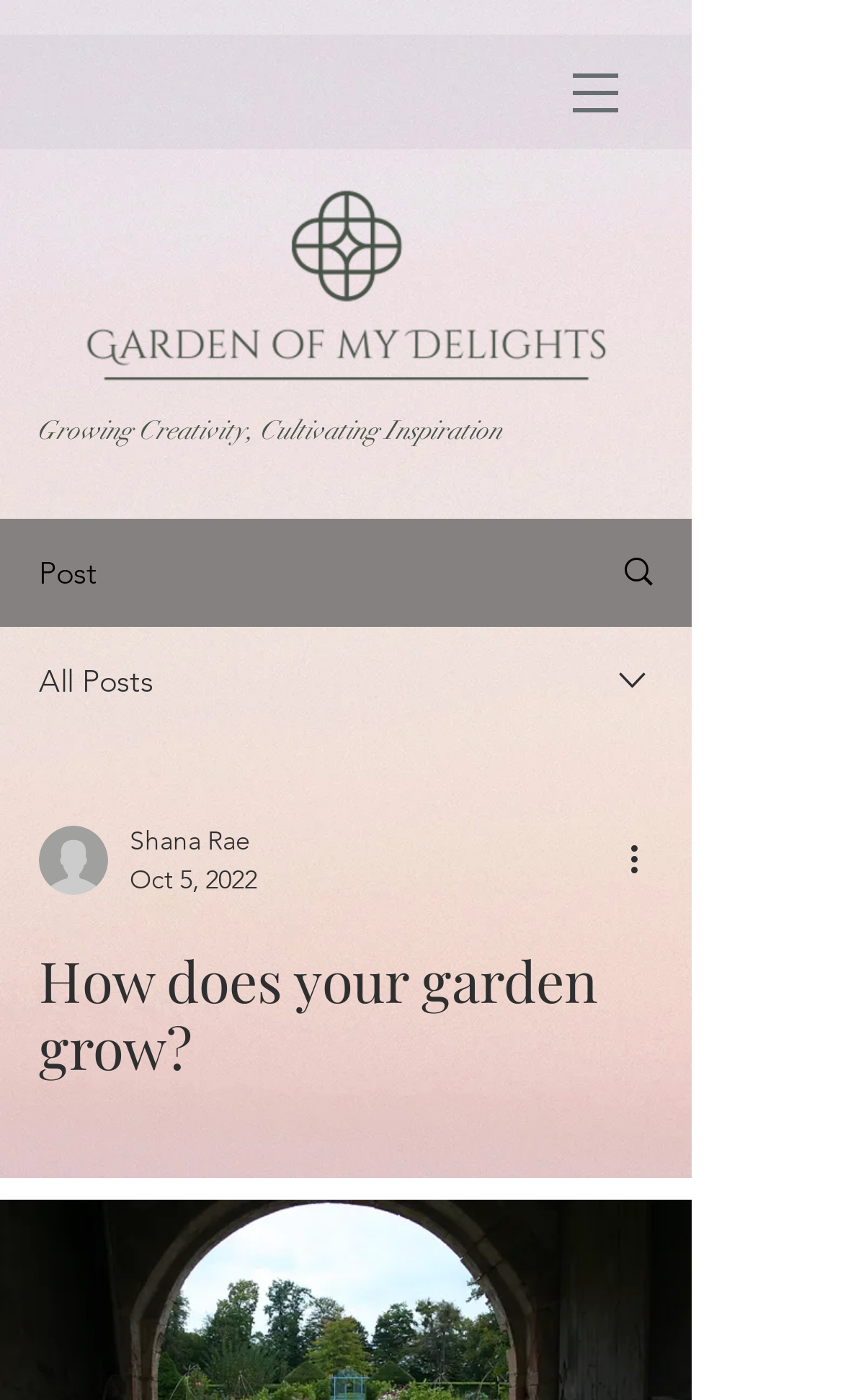Provide a brief response to the question using a single word or phrase: 
What is the date of the post?

Oct 5, 2022